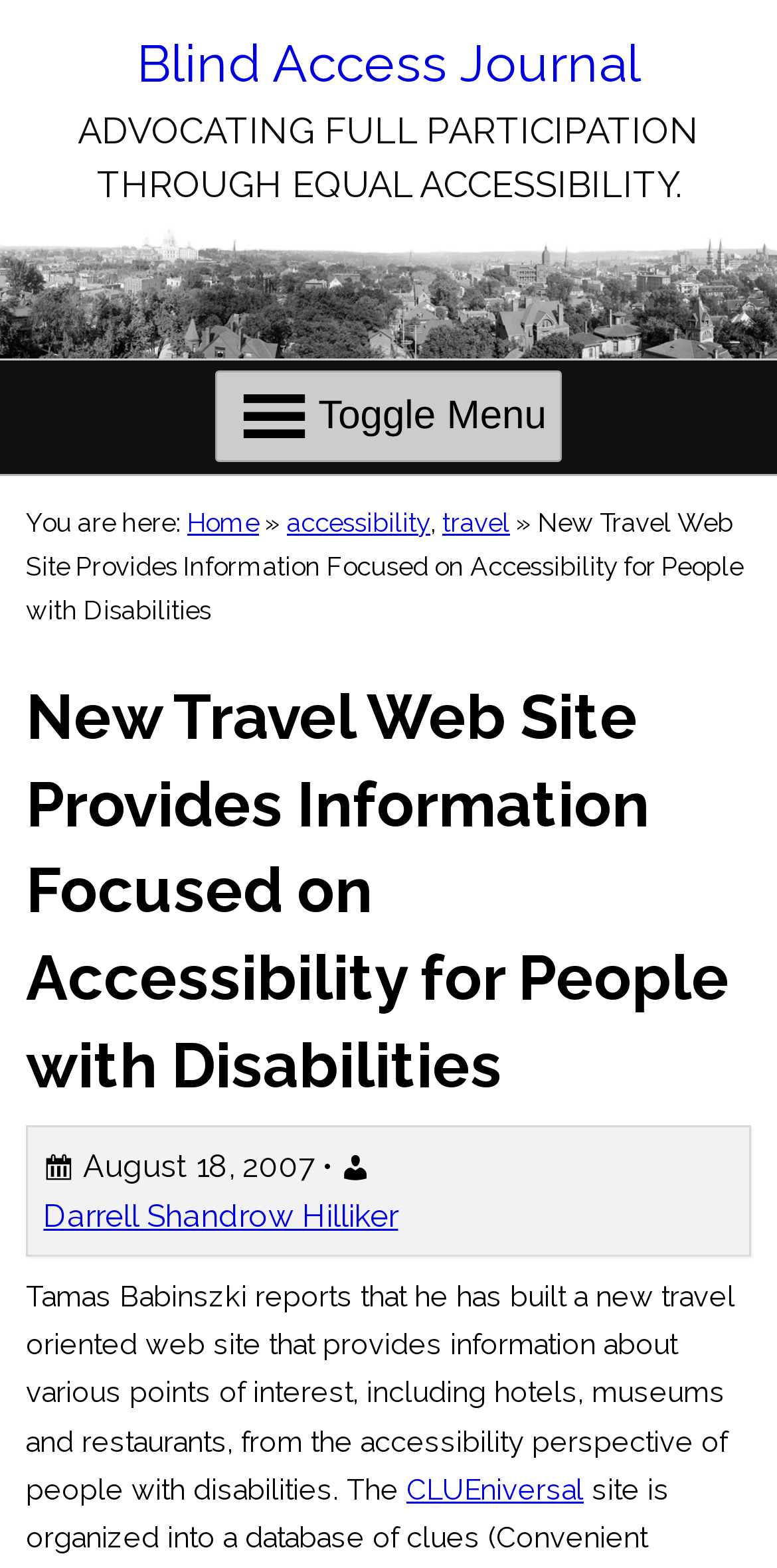Who is the author of the article?
Analyze the image and deliver a detailed answer to the question.

I found the author of the article by looking at the link element with the text 'Darrell Shandrow Hilliker' which is located below the title of the article and is preceded by the text 'August 18, 2007 •'.